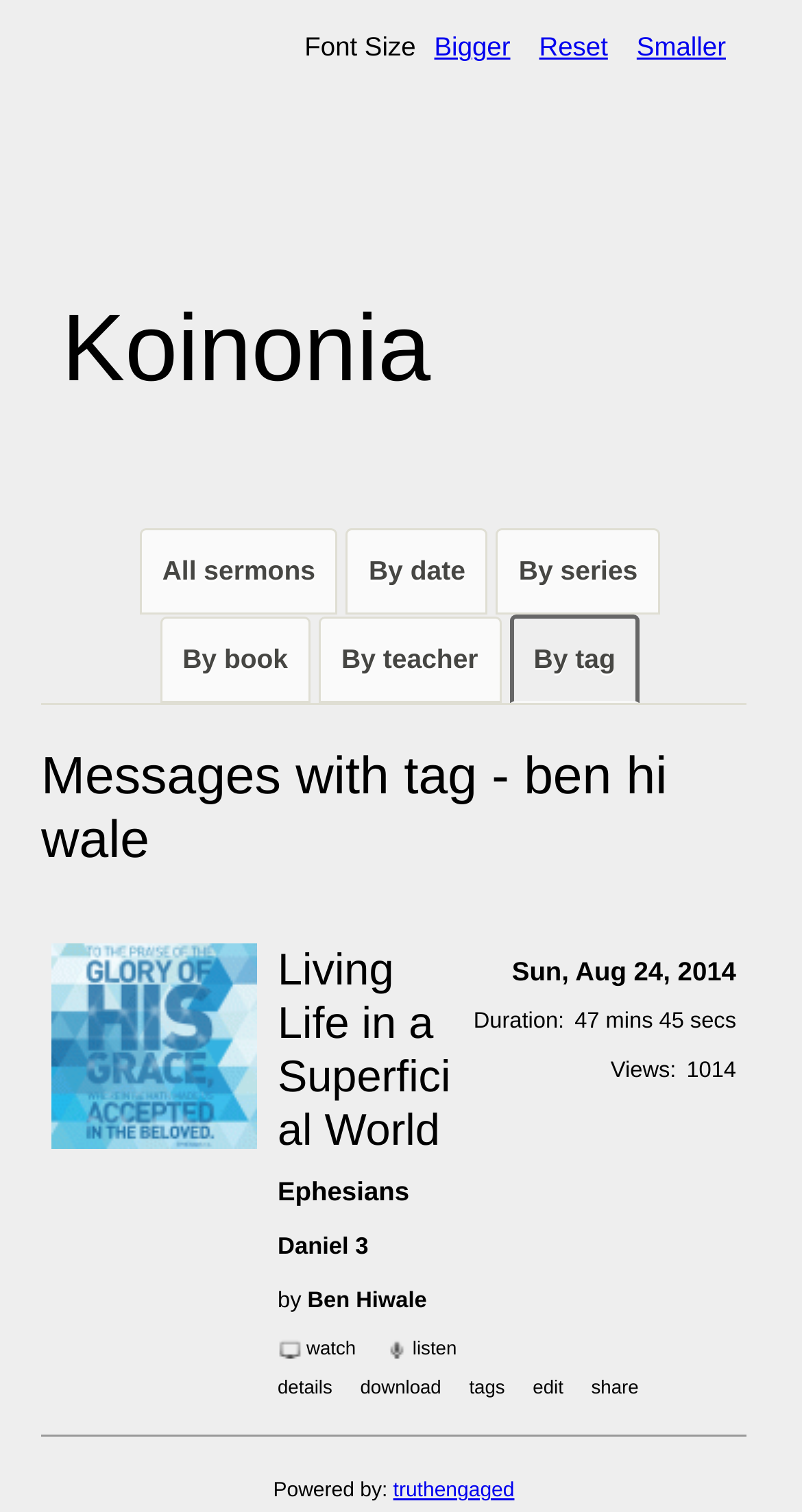What is the title of the sermon?
Please respond to the question with a detailed and informative answer.

I found the title of the sermon by looking at the heading element with the text 'Living Life in a Superficial World' which is located at [0.346, 0.624, 0.918, 0.772]